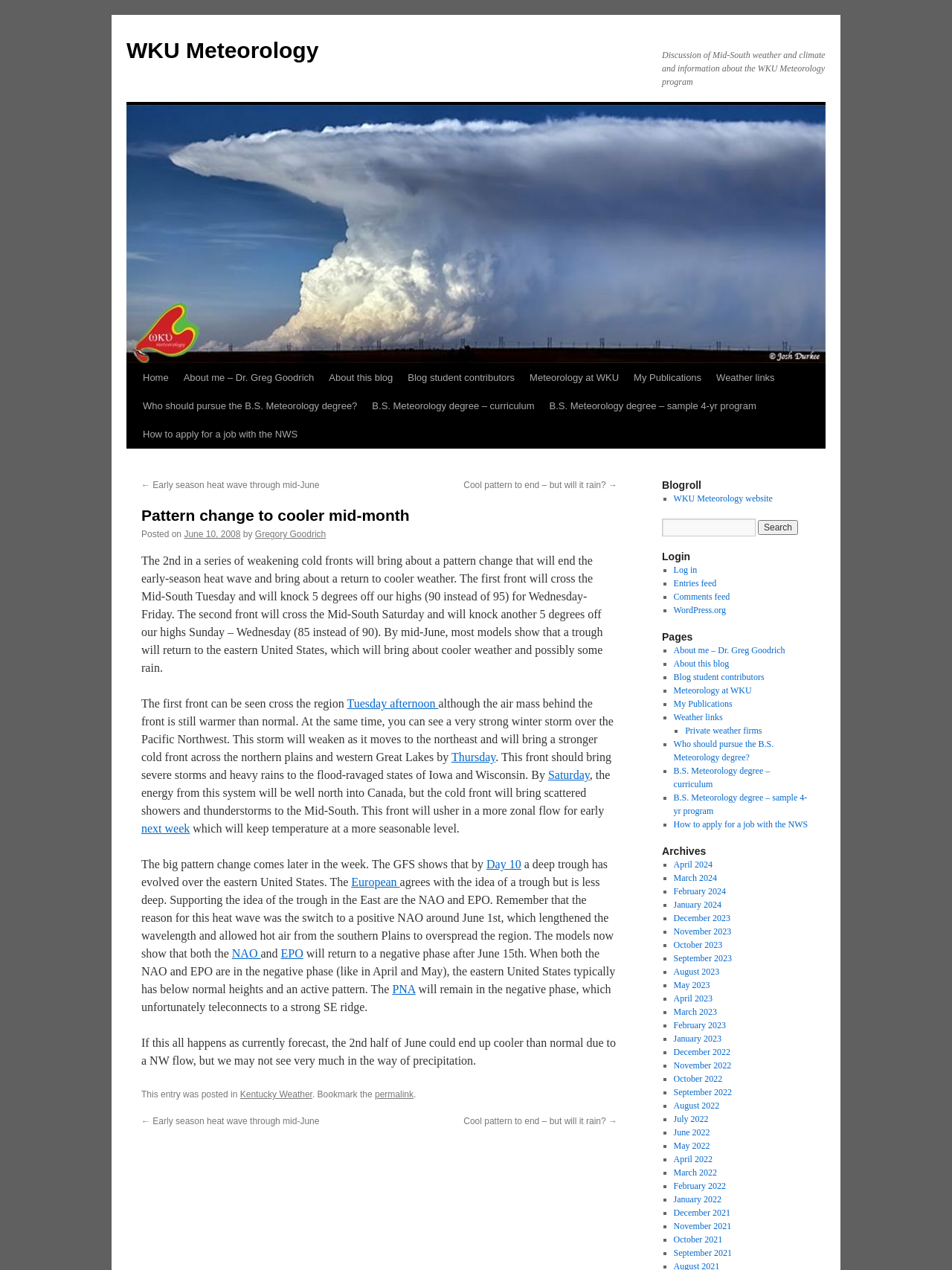Find and specify the bounding box coordinates that correspond to the clickable region for the instruction: "Read the 'Pattern change to cooler mid-month' blog post".

[0.148, 0.398, 0.648, 0.414]